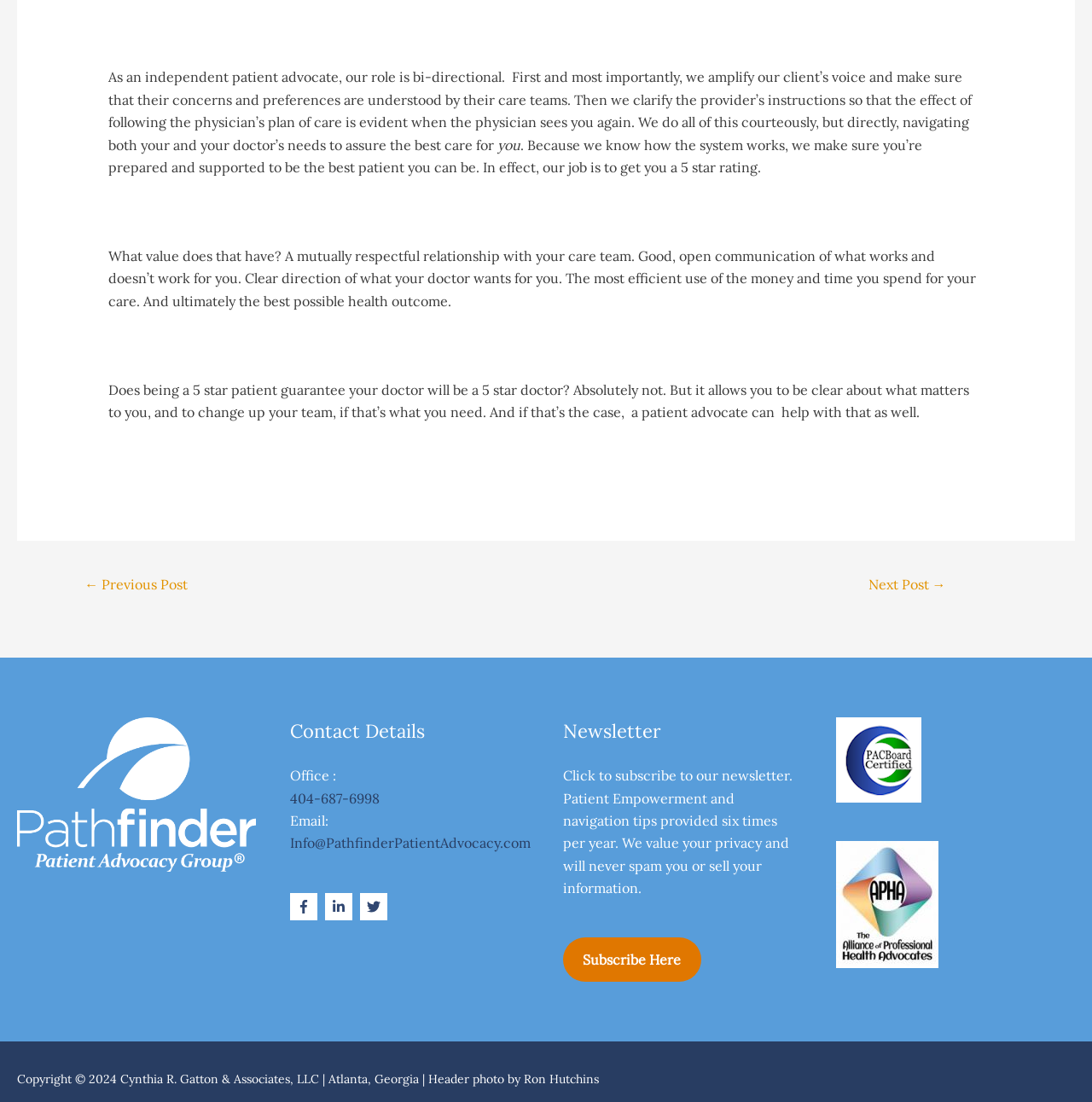Kindly respond to the following question with a single word or a brief phrase: 
What is the name of the company?

Cynthia R. Gatton & Associates, LLC